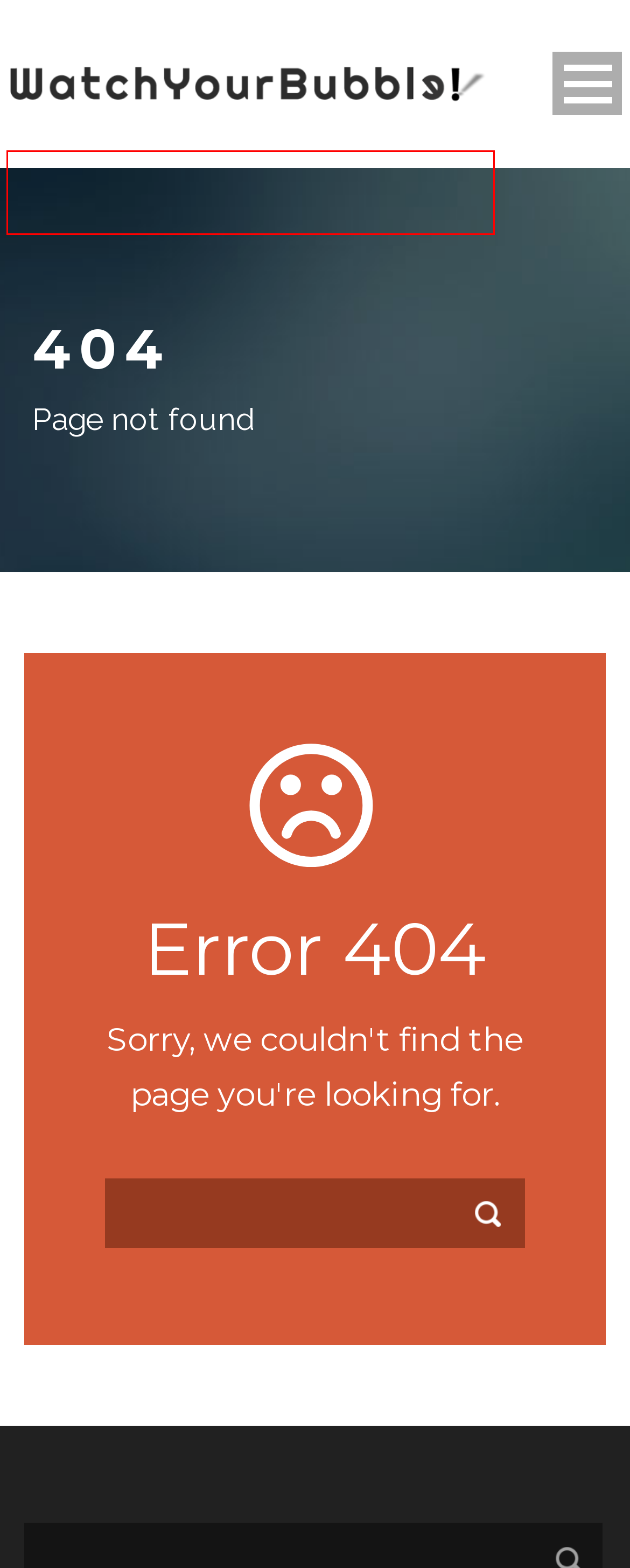You are presented with a screenshot of a webpage containing a red bounding box around a particular UI element. Select the best webpage description that matches the new webpage after clicking the element within the bounding box. Here are the candidates:
A. Conference Videos online now! – watchyourbubble
B. Satellites – watchyourbubble
C. About – watchyourbubble
D. News – watchyourbubble
E. Program – watchyourbubble
F. watchyourbubble – neuroscience meets art
G. Contact – watchyourbubble
H. LAB – watchyourbubble

C